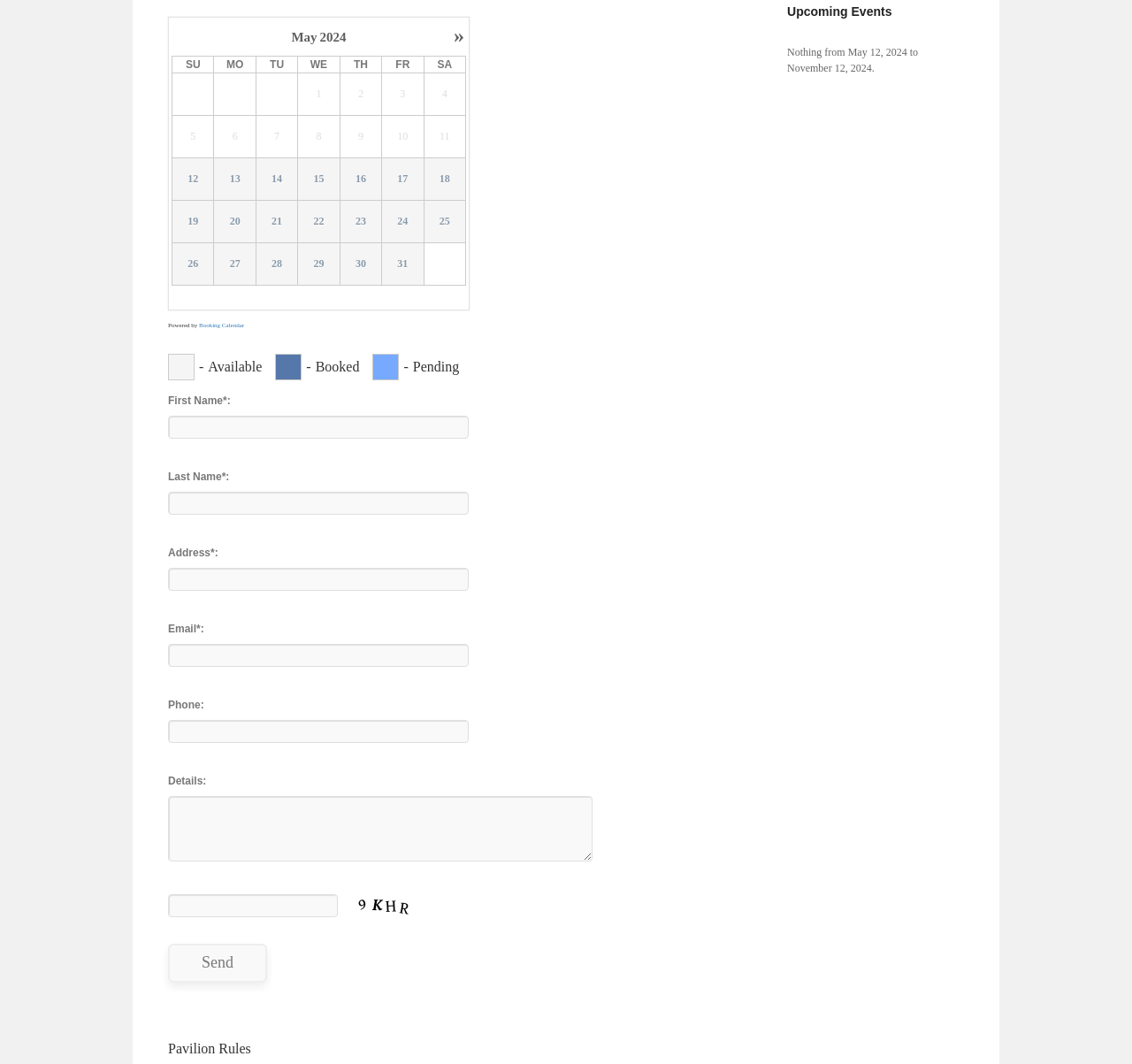Please determine the bounding box coordinates, formatted as (top-left x, top-left y, bottom-right x, bottom-right y), with all values as floating point numbers between 0 and 1. Identify the bounding box of the region described as: parent_node: 1

[0.152, 0.069, 0.189, 0.109]